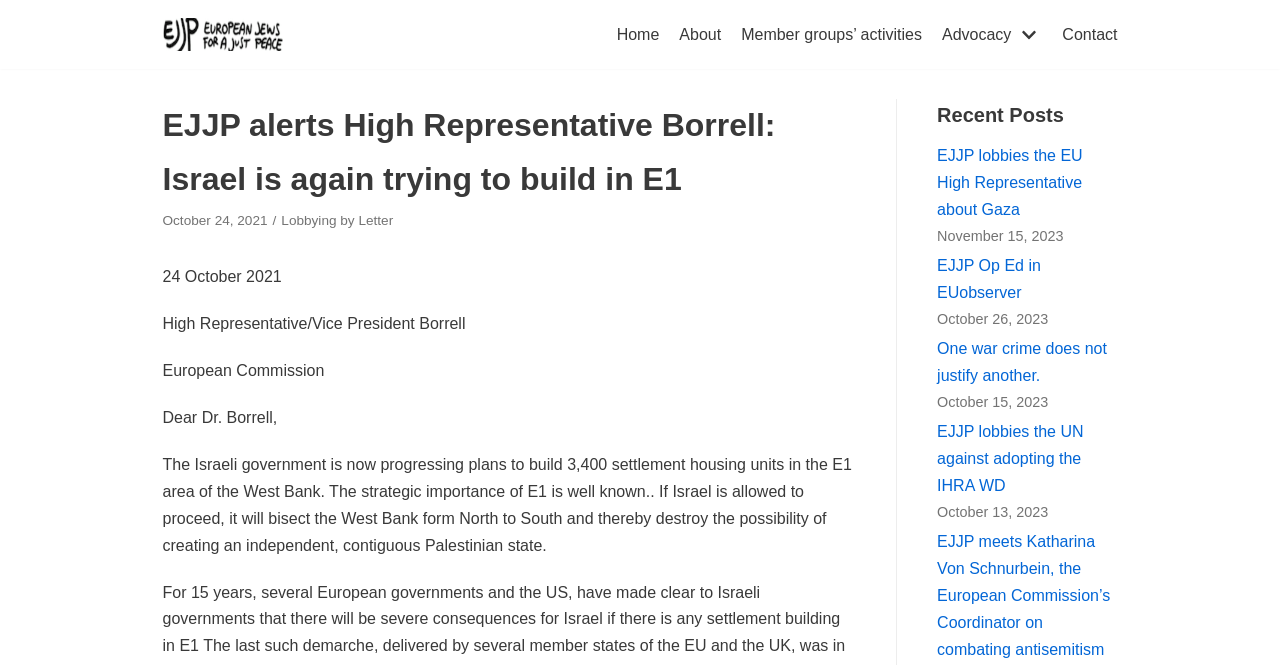Identify the bounding box coordinates for the region of the element that should be clicked to carry out the instruction: "Read 'EJJP alerts High Representative Borrell: Israel is again trying to build in E1'". The bounding box coordinates should be four float numbers between 0 and 1, i.e., [left, top, right, bottom].

[0.127, 0.149, 0.669, 0.311]